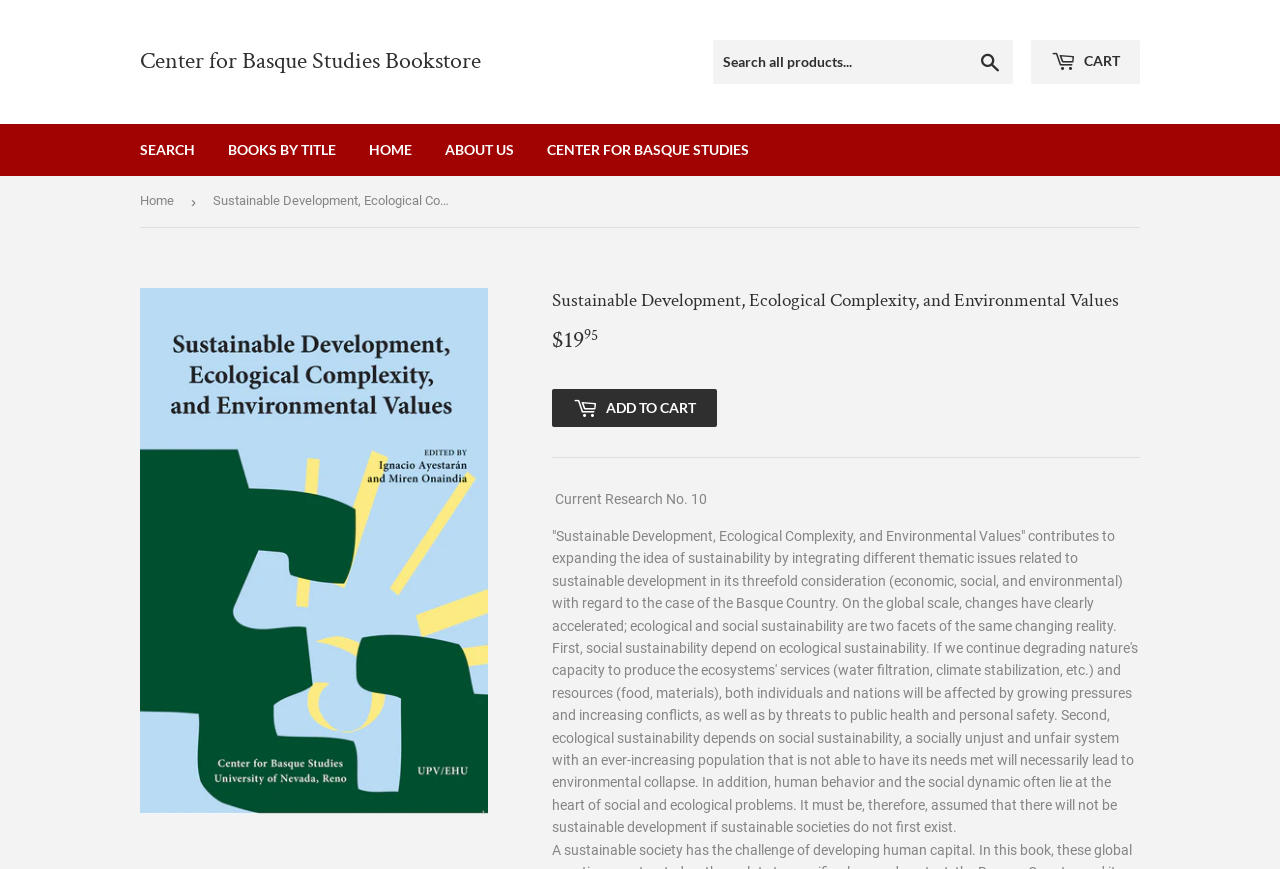Determine the bounding box coordinates of the element that should be clicked to execute the following command: "Add to cart".

[0.431, 0.447, 0.56, 0.491]